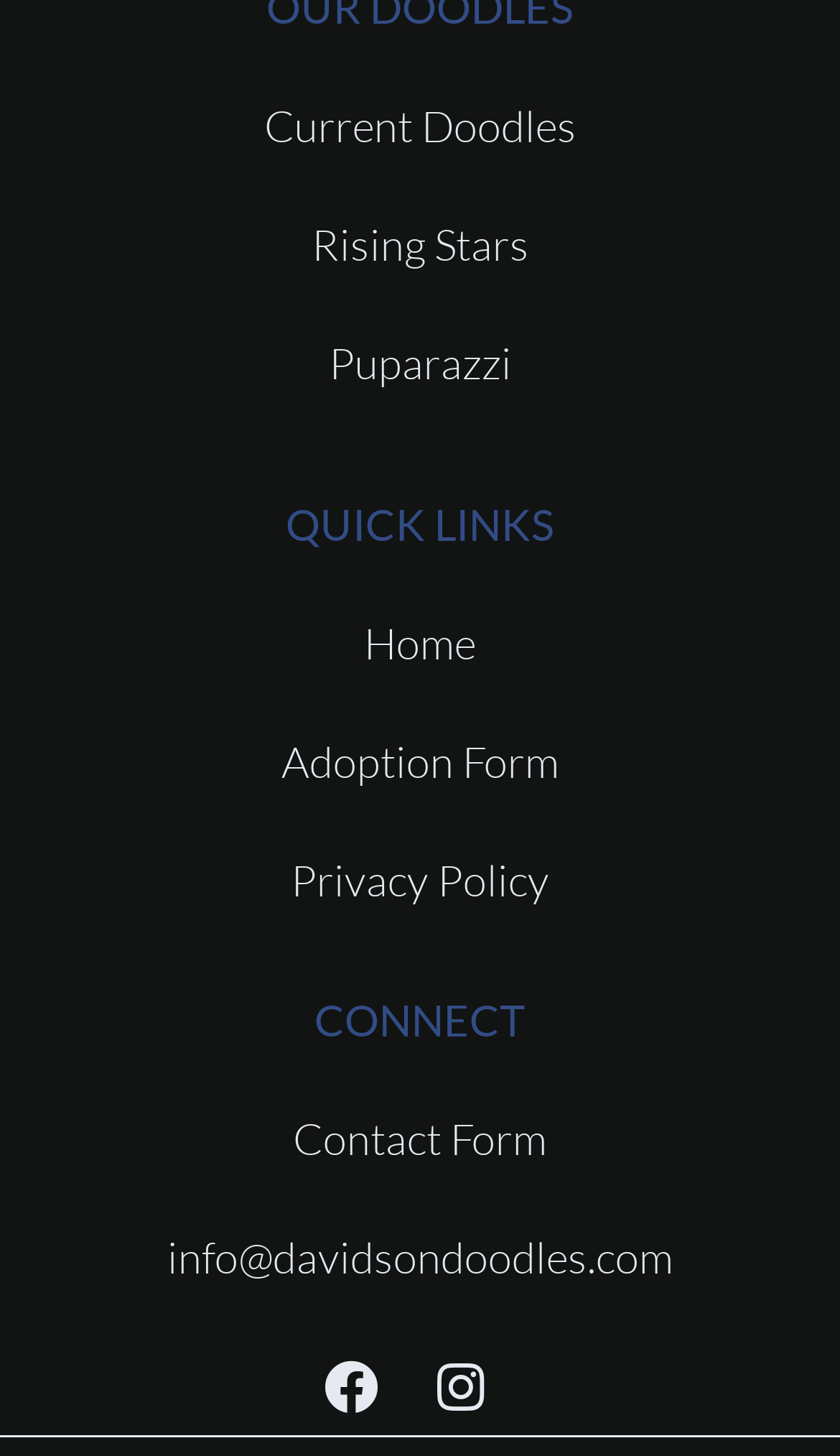What is the last link under CONNECT?
Provide a thorough and detailed answer to the question.

I looked at the links under the 'CONNECT' heading and found that the last link is 'info@davidsondoodles.com', which is an email address.